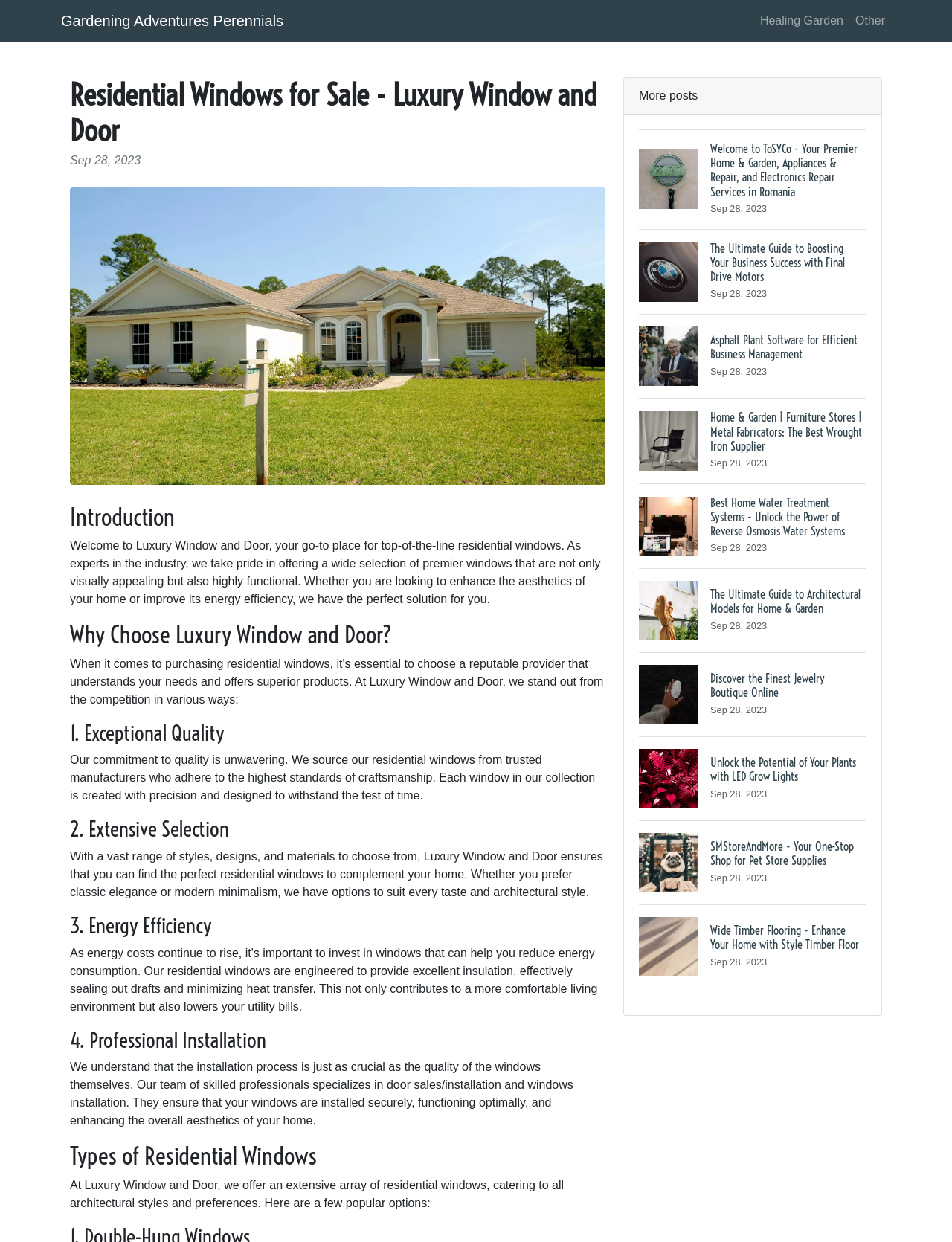Provide a thorough summary of the webpage.

The webpage is about Luxury Window and Door, a leading provider of door sales and installation, and windows installation services. At the top, there are three links: "Gardening Adventures Perennials", "Healing Garden", and "Other". Below these links, there is a header section with a heading "Residential Windows for Sale - Luxury Window and Door" and a static text "Sep 28, 2023". 

To the right of the header section, there is a figure with an image. Below the image, there is a heading "Introduction" followed by a paragraph of text that welcomes users to Luxury Window and Door and describes the company's expertise in providing top-of-the-line residential windows.

The webpage then highlights the benefits of choosing Luxury Window and Door, with four headings: "Why Choose Luxury Window and Door?", "1. Exceptional Quality", "2. Extensive Selection", and "3. Energy Efficiency". Each heading is followed by a paragraph of text that explains the benefit in detail. 

Further down, there is a heading "4. Professional Installation" followed by a paragraph of text that describes the company's installation process. Below this, there is a heading "Types of Residential Windows" followed by a paragraph of text that introduces the various types of residential windows offered by the company.

On the right side of the webpage, there are several links to other articles, each with an image and a heading. These links are arranged vertically, with the most recent articles at the top. The articles cover a range of topics, including home and garden, business, and technology.